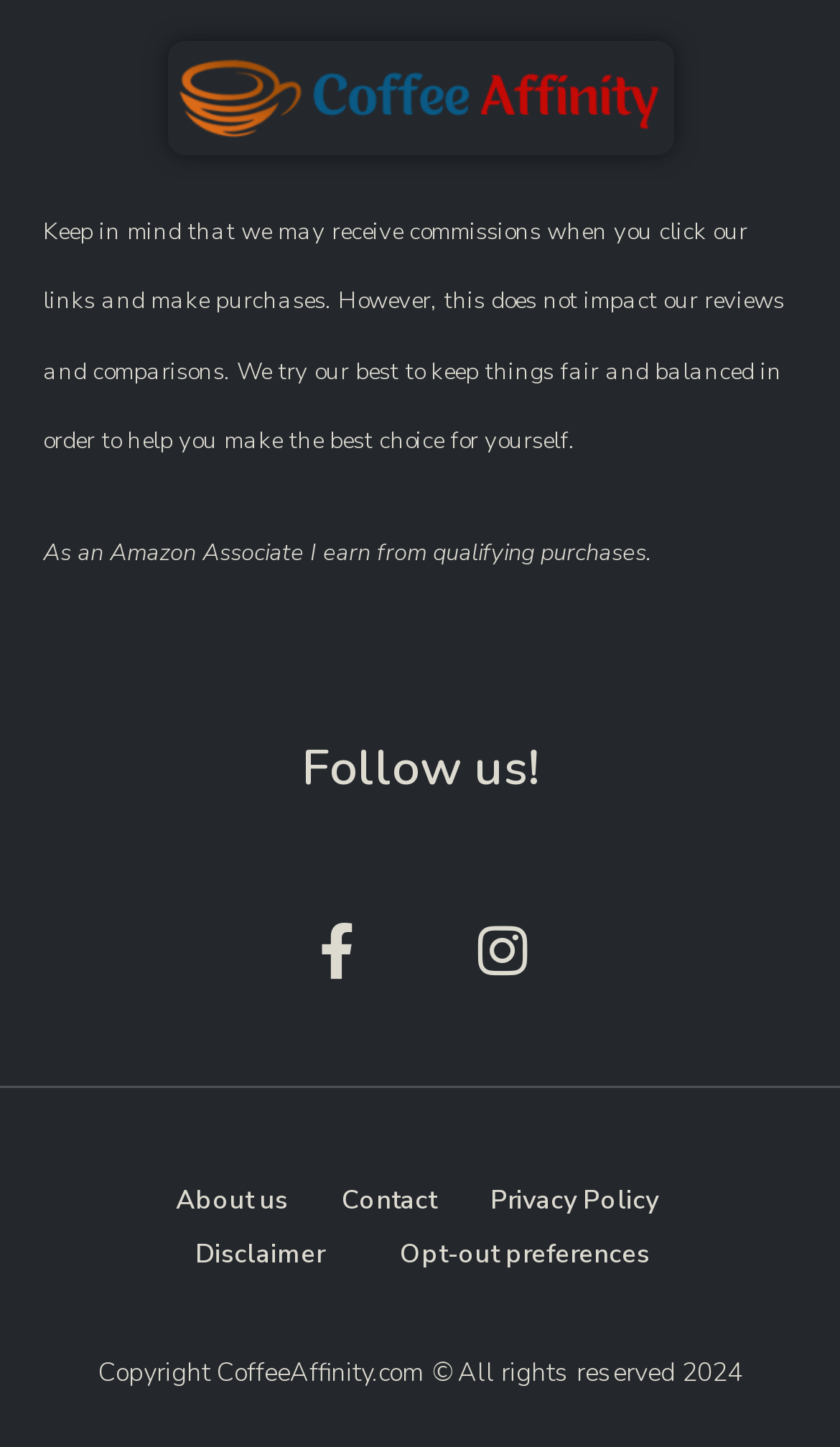What is the year of copyright?
Please provide a comprehensive answer based on the contents of the image.

The copyright information at the bottom of the webpage states 'Copyright CoffeeAffinity.com © All rights reserved 2024', which indicates that the year of copyright is 2024.